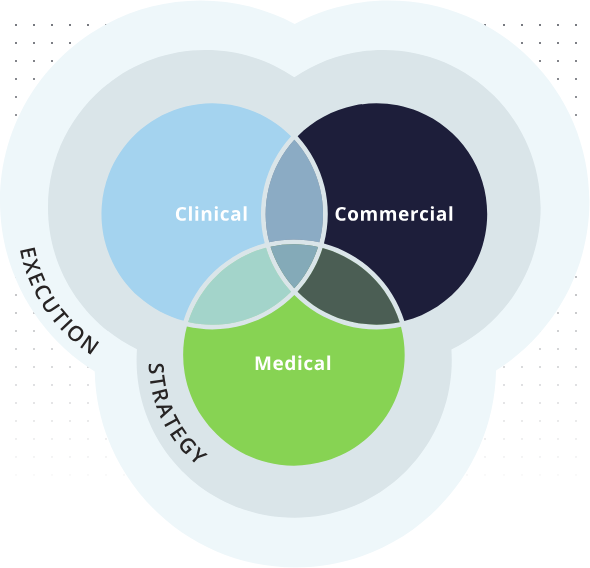What is the central intersection of the circles emphasizing?
Answer the question with a detailed and thorough explanation.

The central intersection of the circles in the Venn diagram emphasizes the importance of integrating the Clinical, Commercial, and Medical domains to enhance core business strategies within the medicine sector.